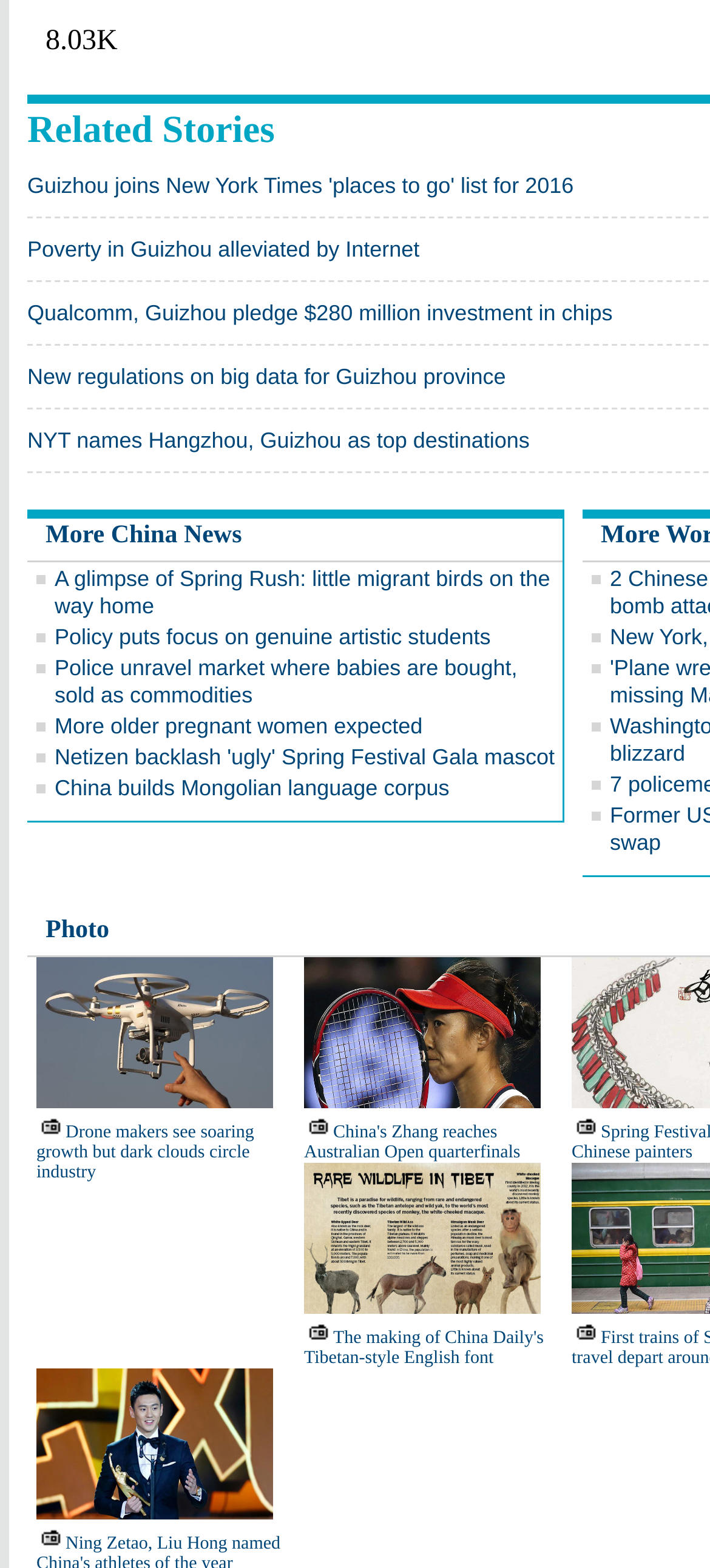How many links are there in the webpage? Look at the image and give a one-word or short phrase answer.

15